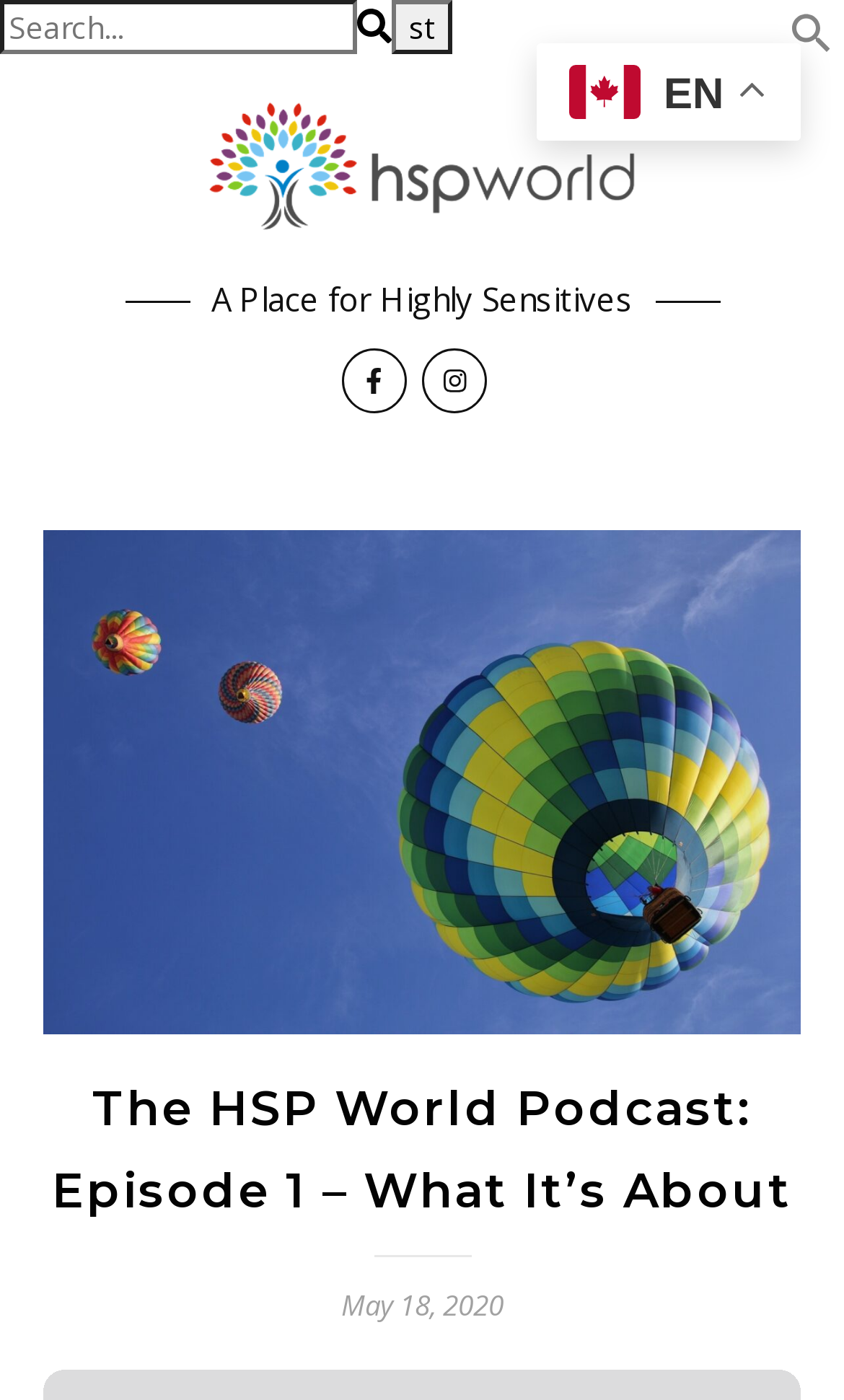Respond to the following question using a concise word or phrase: 
What is the date of the podcast episode?

May 18, 2020